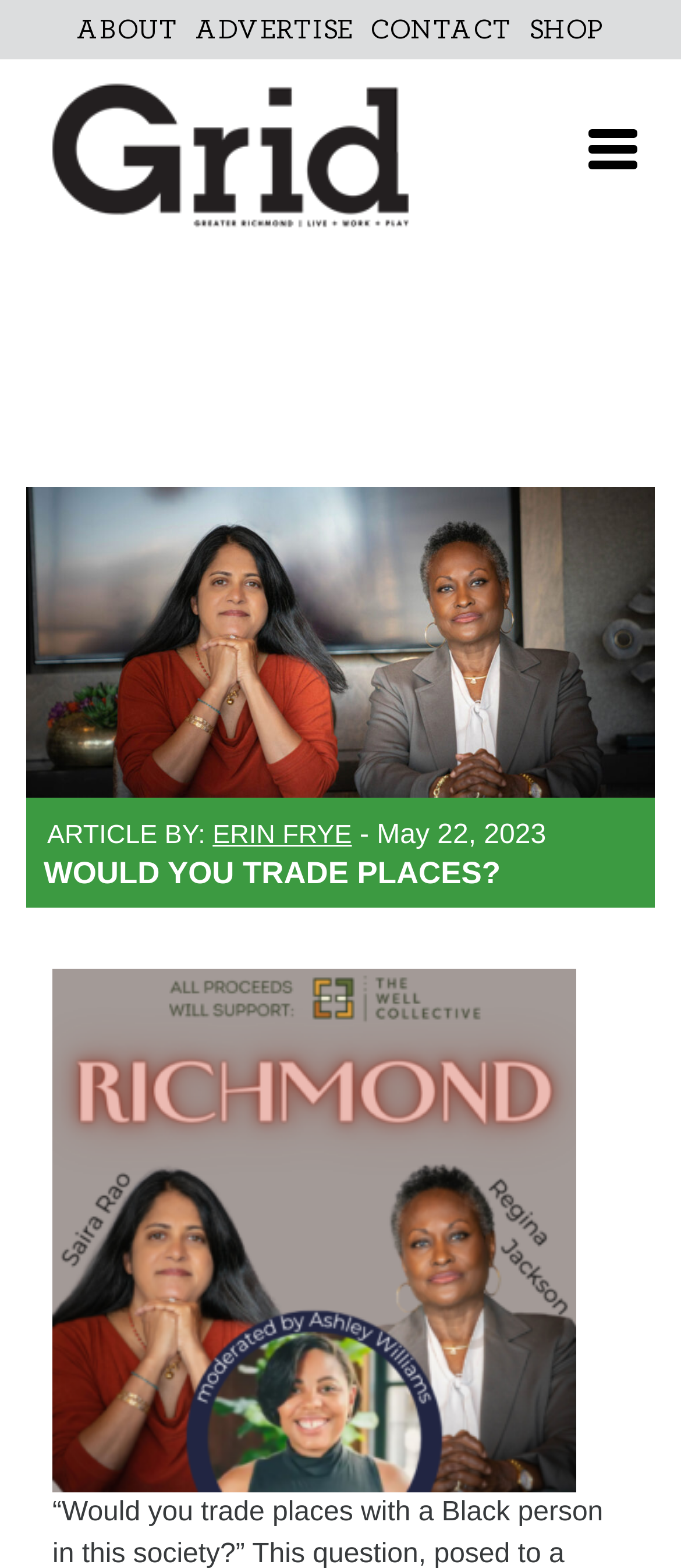Identify the bounding box coordinates of the part that should be clicked to carry out this instruction: "click ERIN FRYE link".

[0.312, 0.523, 0.517, 0.542]